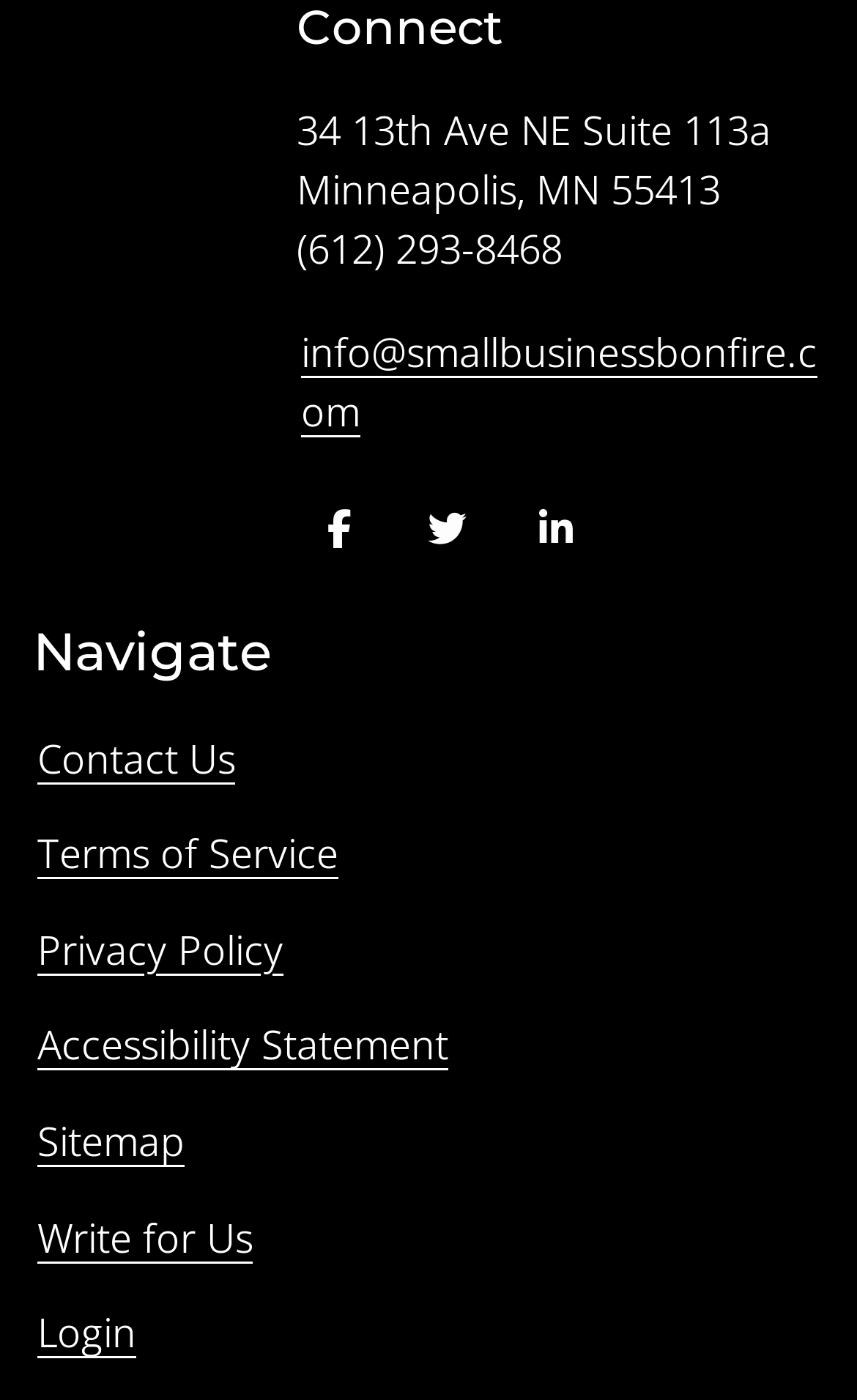What is the business address?
Ensure your answer is thorough and detailed.

I found the business address by looking at the static text elements on the webpage. The address is located below the logo and is written as '34 13th Ave NE Suite 113a'.